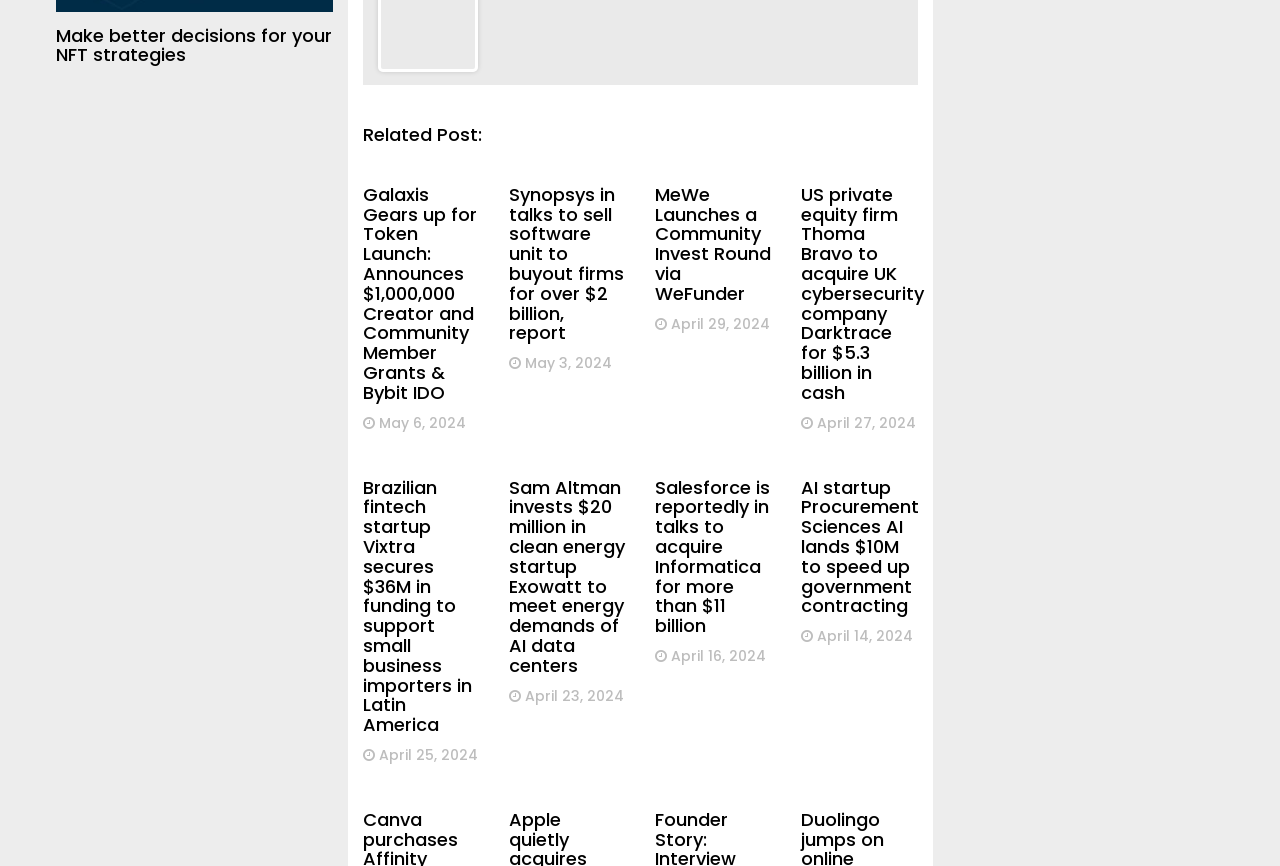Please locate the bounding box coordinates for the element that should be clicked to achieve the following instruction: "Explore MeWe Launches a Community Invest Round". Ensure the coordinates are given as four float numbers between 0 and 1, i.e., [left, top, right, bottom].

[0.512, 0.21, 0.602, 0.353]